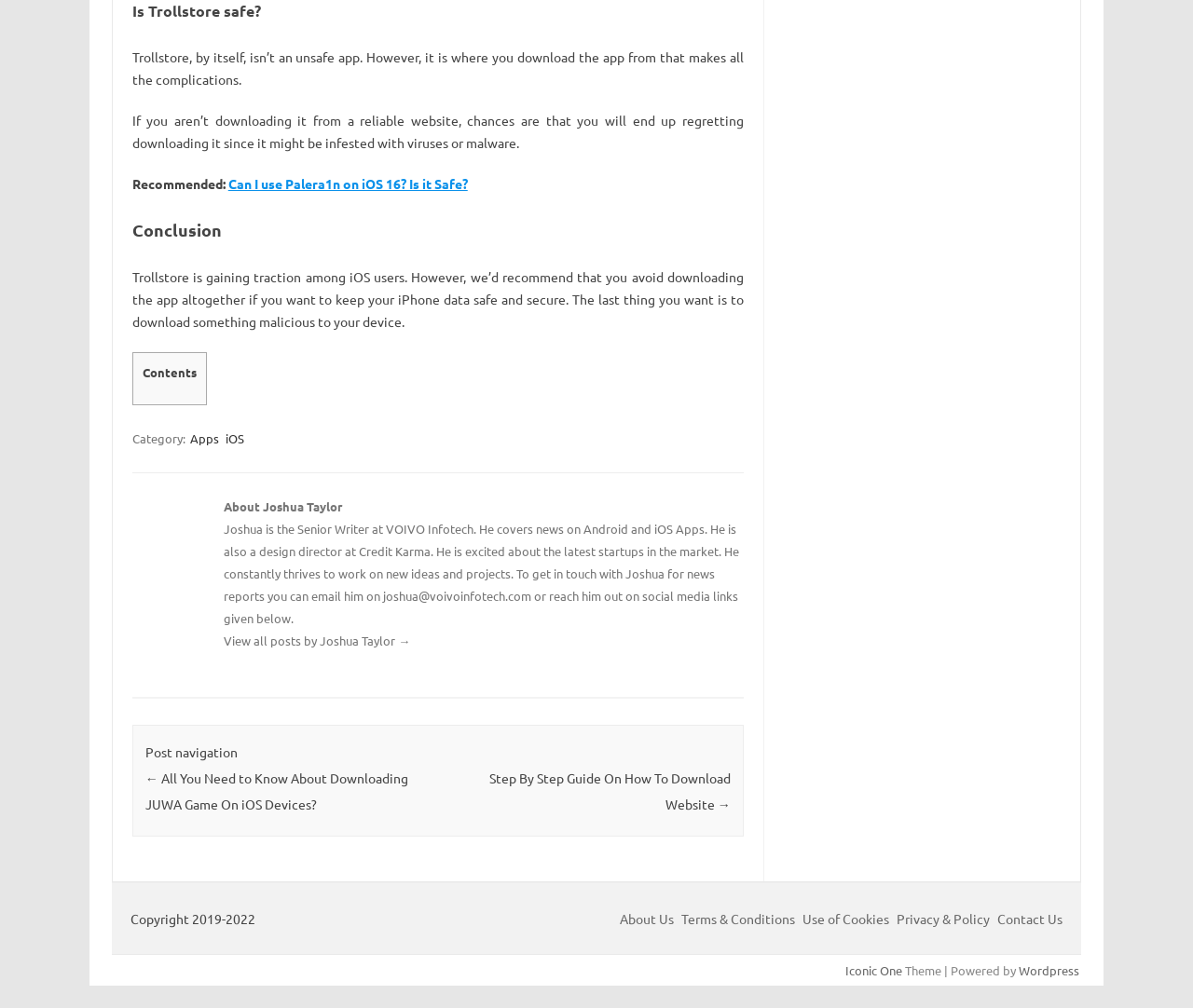Please provide a one-word or short phrase answer to the question:
Who is the author of the article?

Joshua Taylor